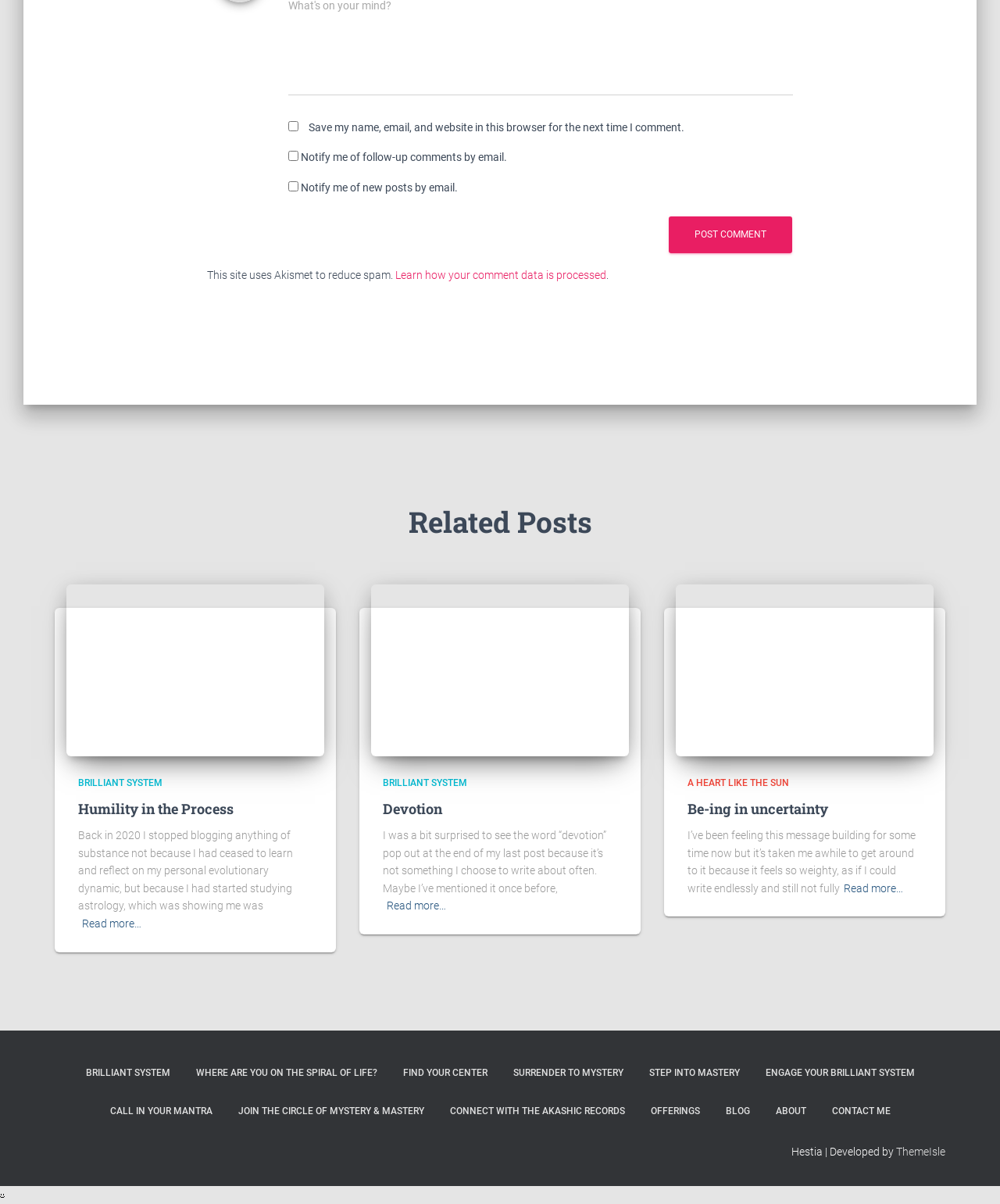Please provide the bounding box coordinates for the element that needs to be clicked to perform the following instruction: "Click on the 'HOME' link". The coordinates should be given as four float numbers between 0 and 1, i.e., [left, top, right, bottom].

None